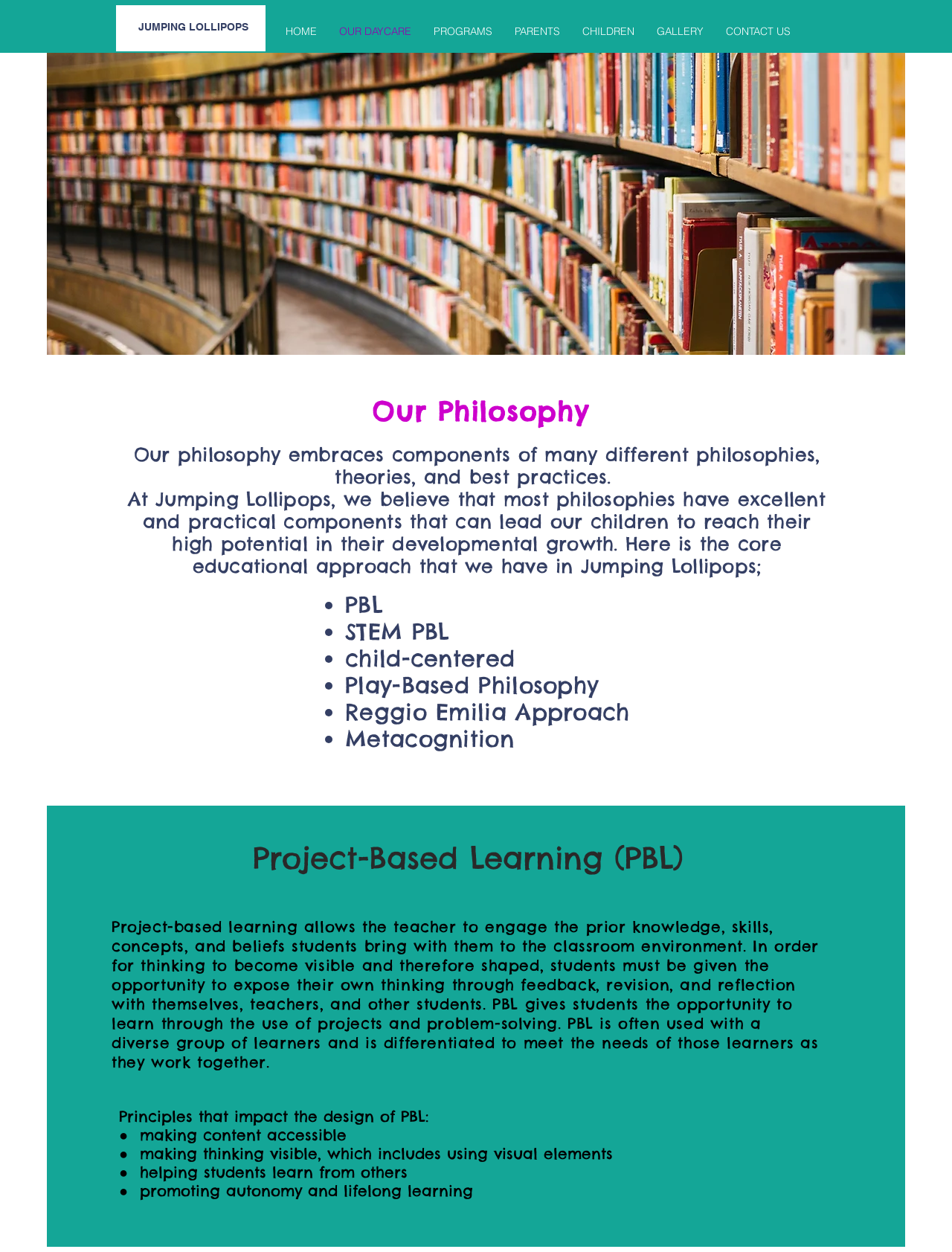What are the principles that impact the design of PBL?
Use the image to give a comprehensive and detailed response to the question.

The principles that impact the design of PBL can be found in the list of StaticText elements that describe the principles of PBL. The list includes 'making content accessible', 'making thinking visible', 'helping students learn from others', and 'promoting autonomy and lifelong learning'.